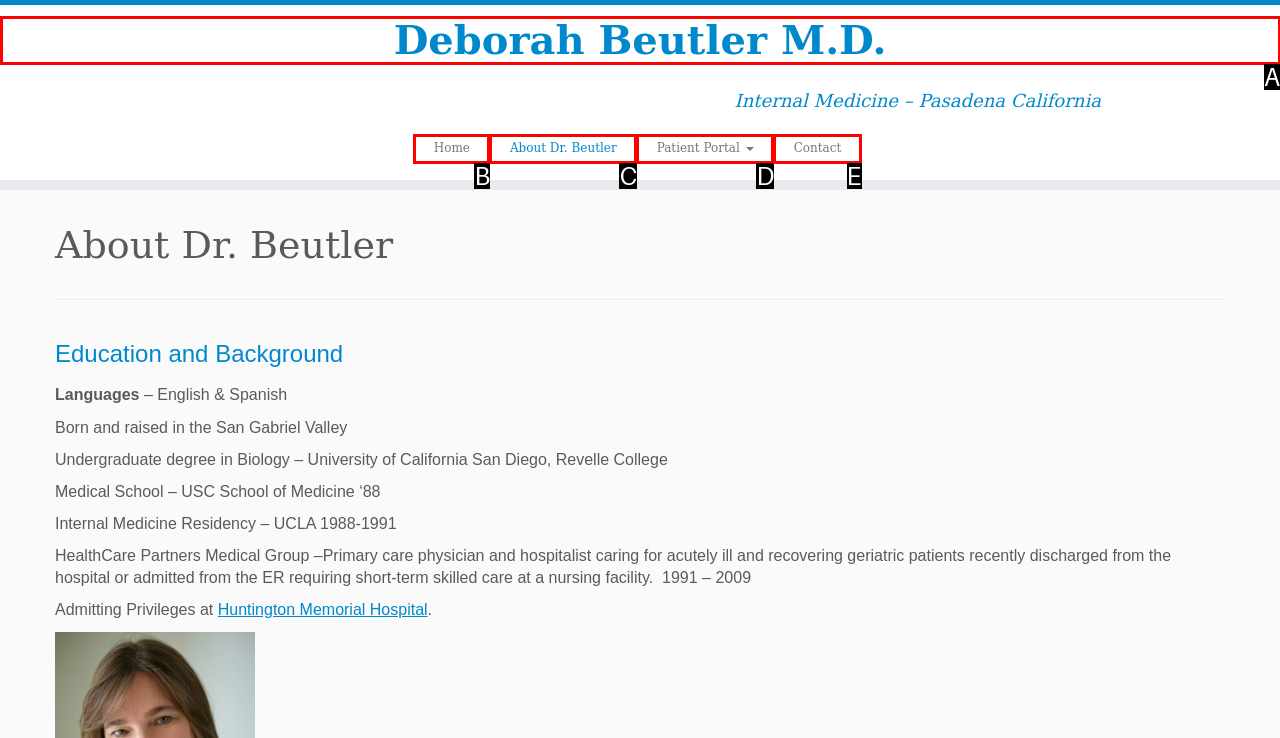Select the HTML element that corresponds to the description: Patient Portal. Reply with the letter of the correct option.

D